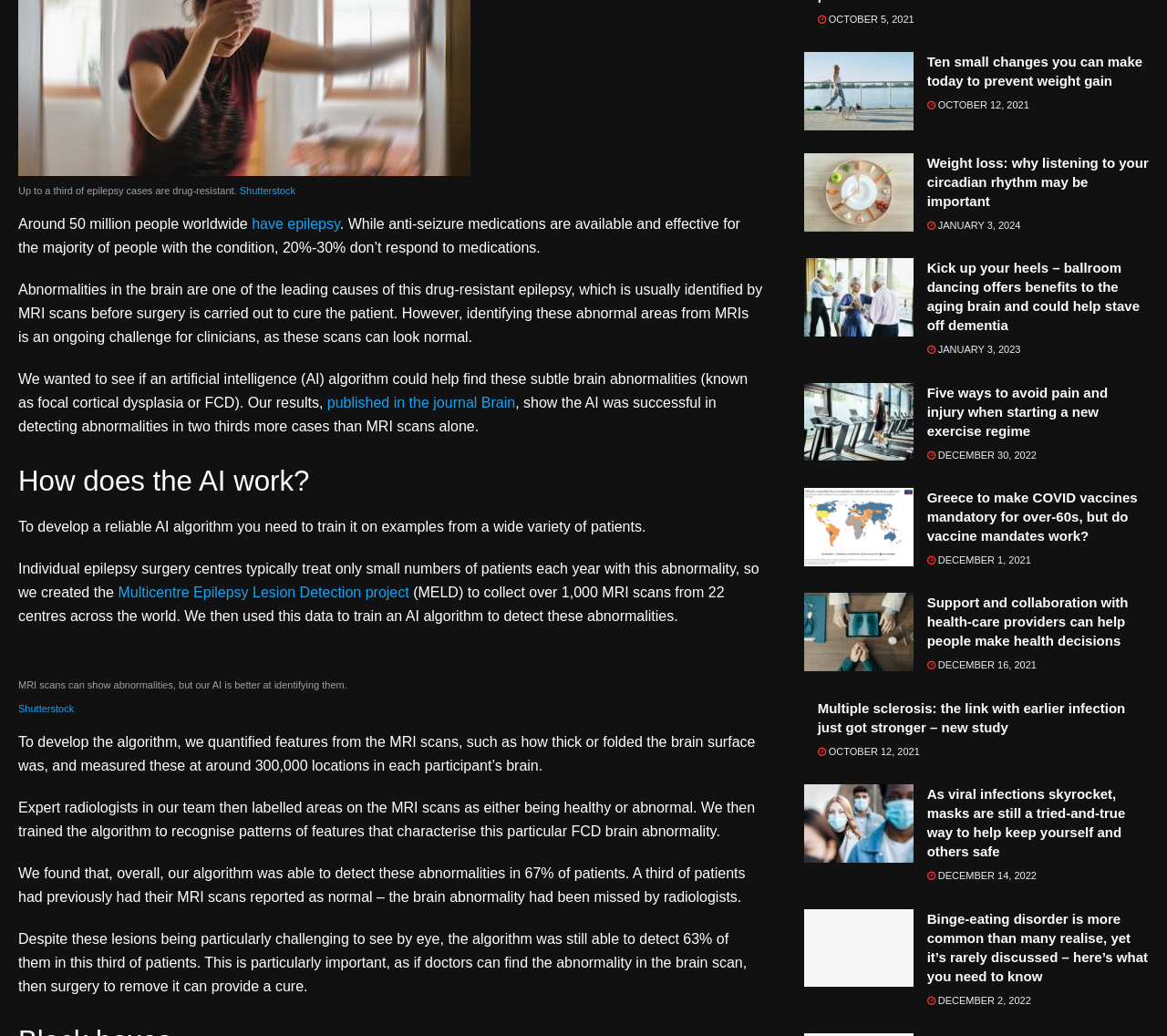Determine the bounding box coordinates of the area to click in order to meet this instruction: "Click the link to read about how an AI algorithm can help find brain abnormalities".

[0.28, 0.381, 0.442, 0.396]